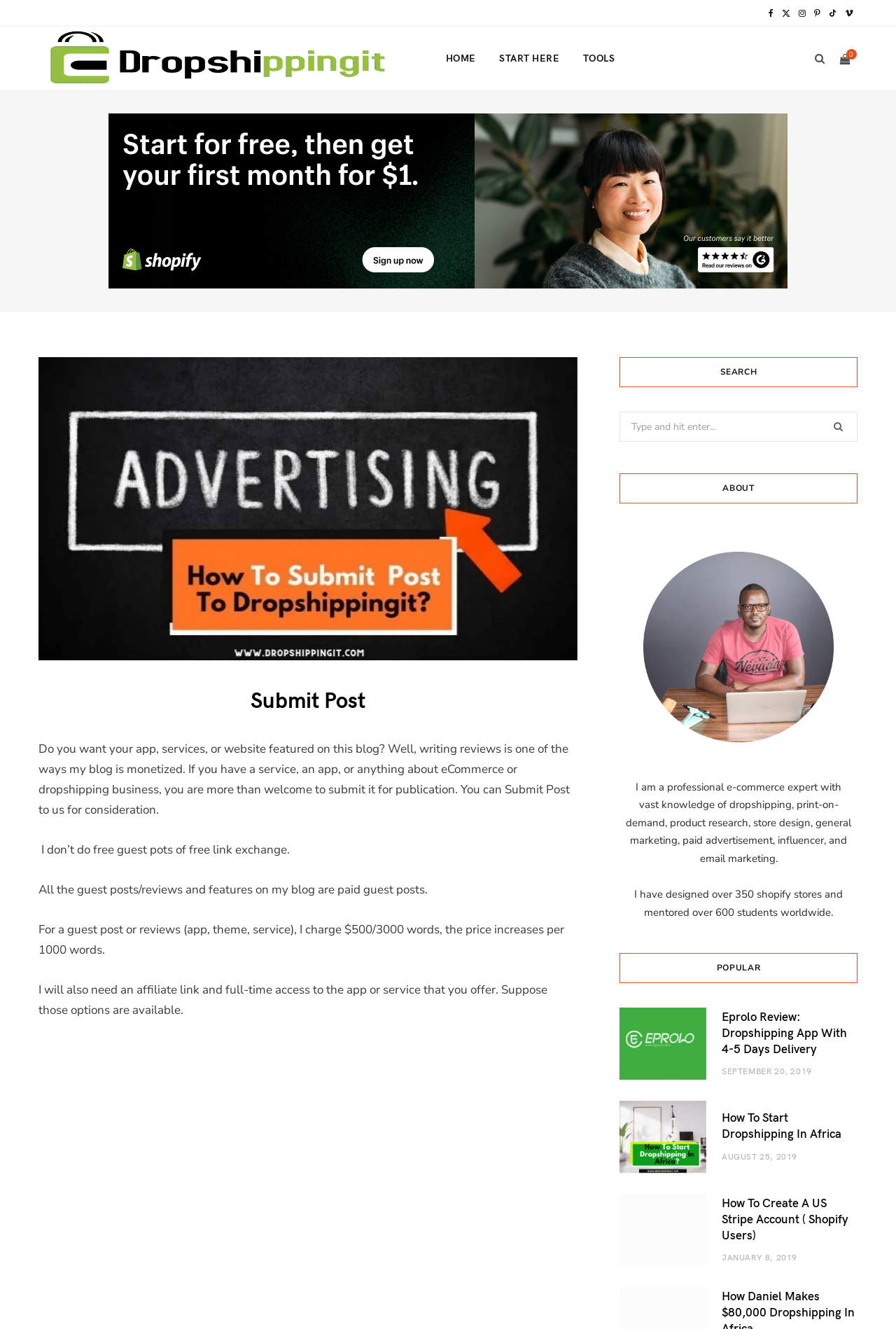What type of content is featured on this website?
Use the image to answer the question with a single word or phrase.

Reviews and guest posts